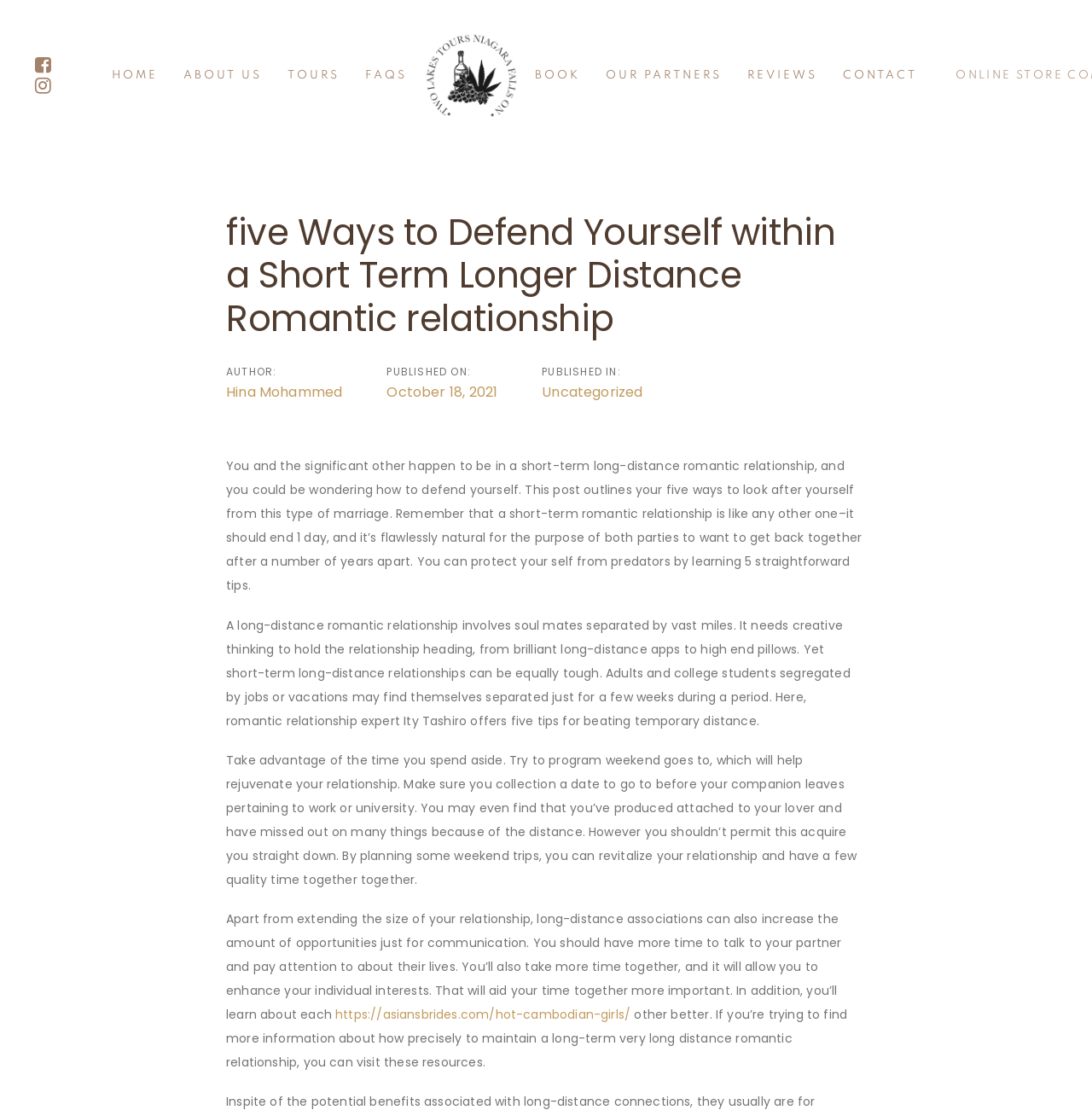Identify the bounding box coordinates of the element to click to follow this instruction: 'Click the BOOK link'. Ensure the coordinates are four float values between 0 and 1, provided as [left, top, right, bottom].

[0.478, 0.0, 0.543, 0.137]